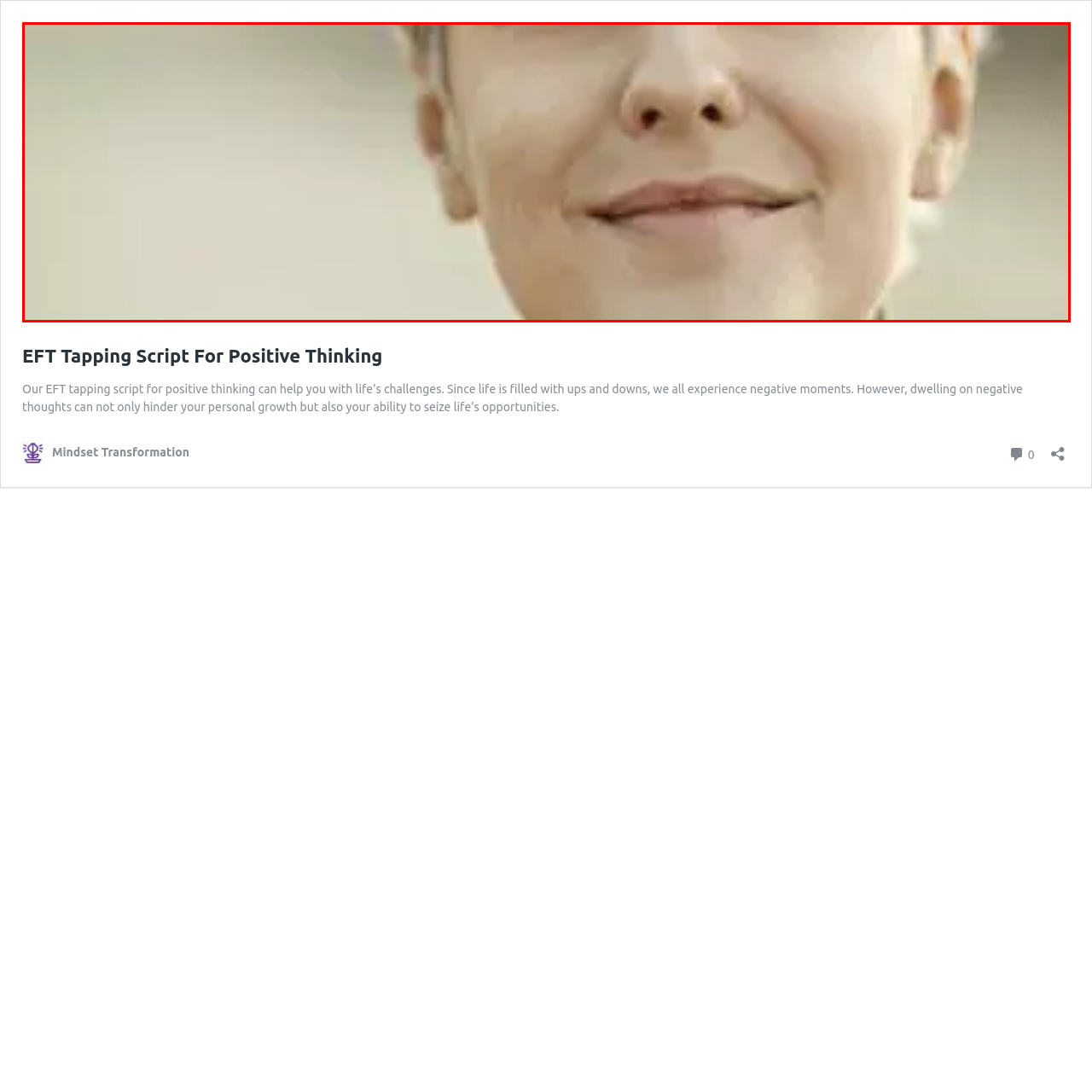Consider the image within the red frame and reply with a brief answer: What is the focus of the image?

The subject's eyes